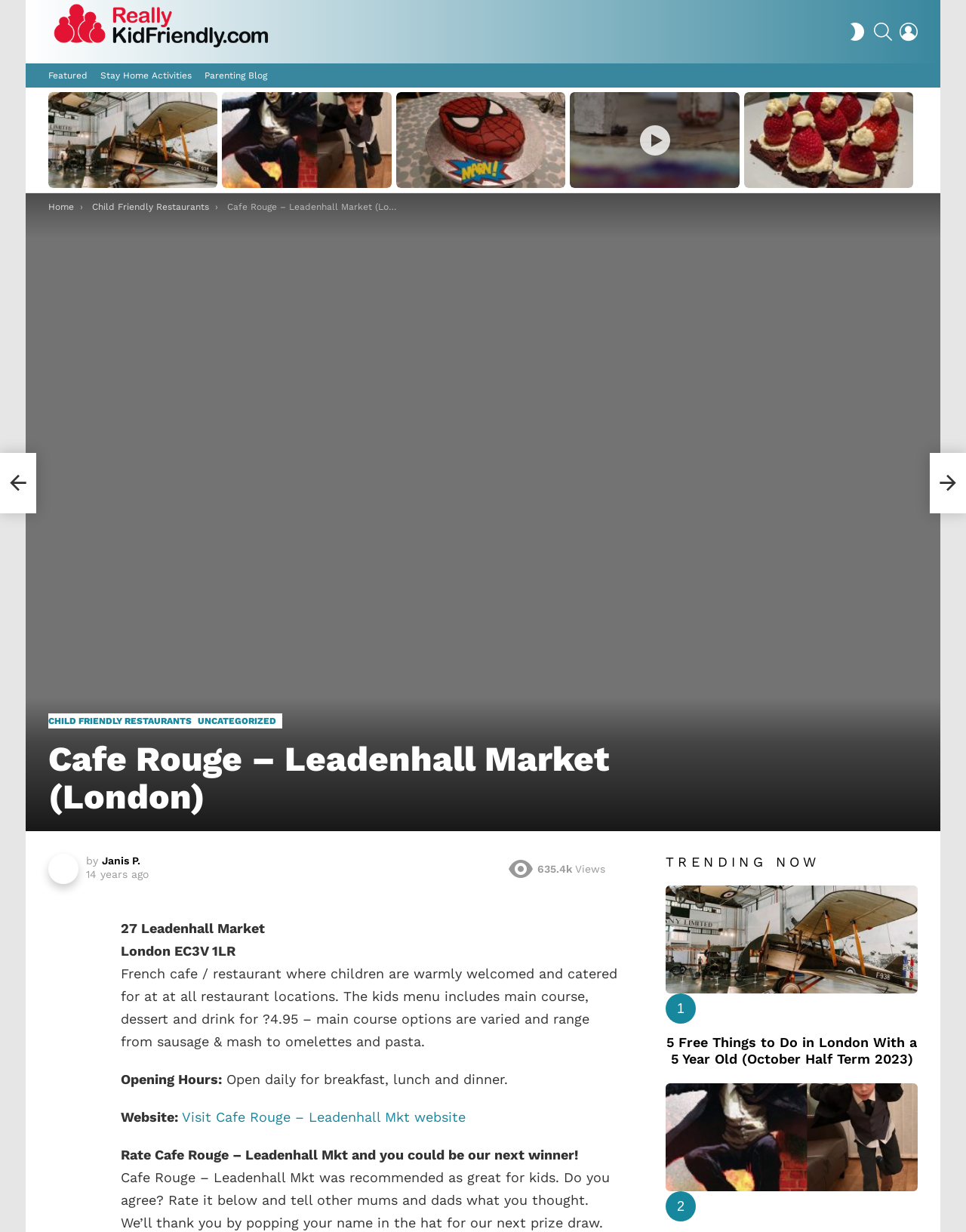What is the name of the restaurant?
Identify the answer in the screenshot and reply with a single word or phrase.

Cafe Rouge